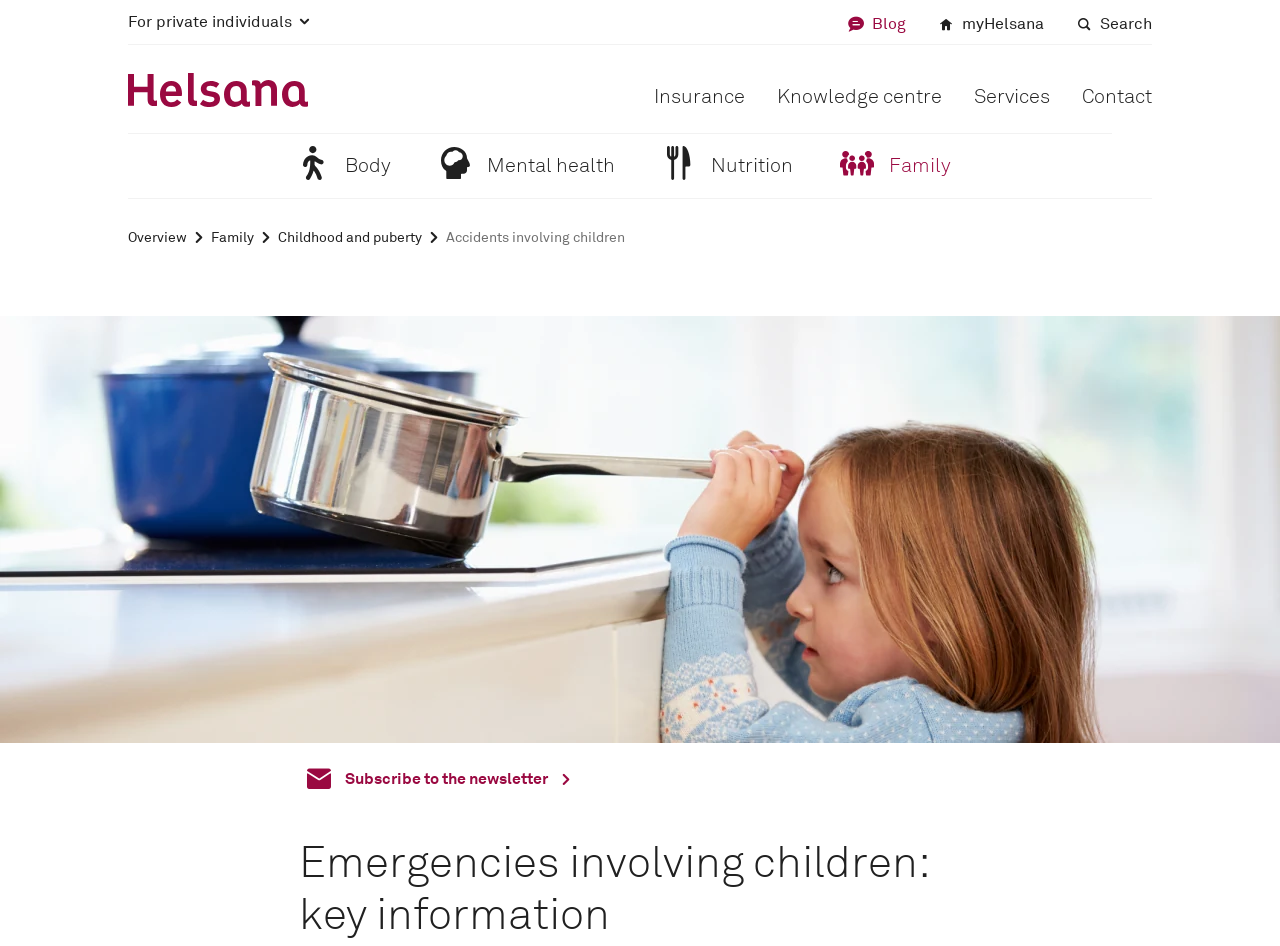Could you locate the bounding box coordinates for the section that should be clicked to accomplish this task: "Search for a topic".

None